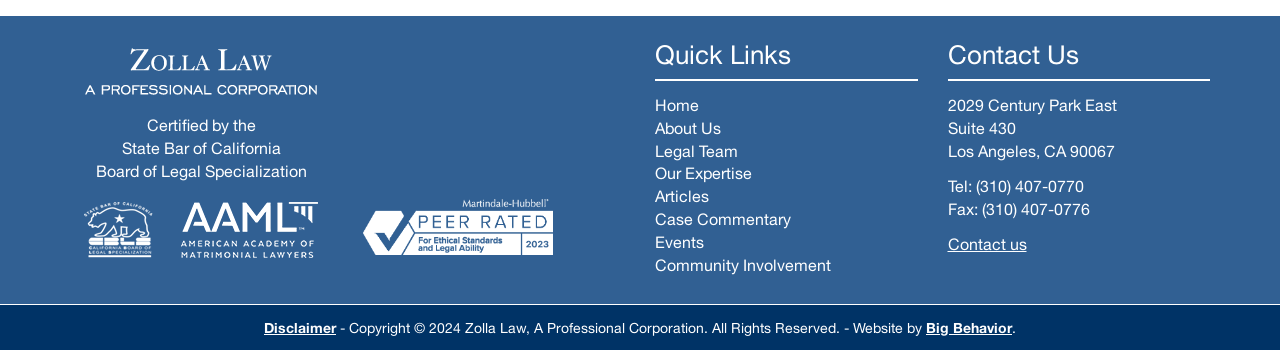Provide the bounding box coordinates of the HTML element this sentence describes: "Tel: (310) 407-0770". The bounding box coordinates consist of four float numbers between 0 and 1, i.e., [left, top, right, bottom].

[0.74, 0.505, 0.846, 0.557]